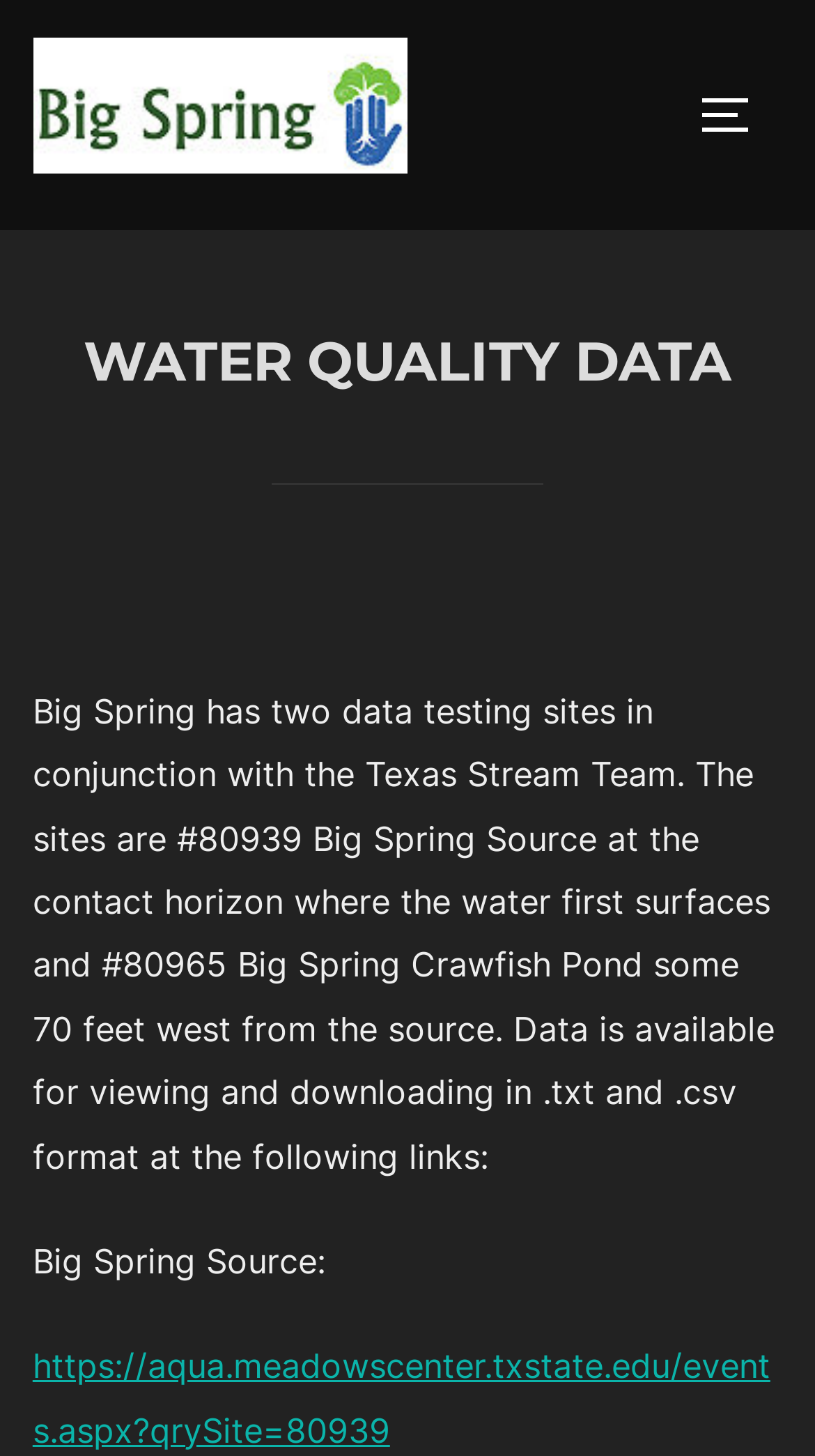Bounding box coordinates are to be given in the format (top-left x, top-left y, bottom-right x, bottom-right y). All values must be floating point numbers between 0 and 1. Provide the bounding box coordinate for the UI element described as: Toggle sidebar & navigation

[0.857, 0.047, 0.96, 0.11]